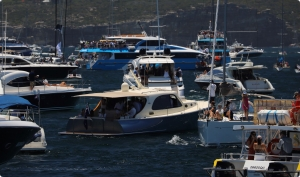What type of vessels are in the image?
Offer a detailed and full explanation in response to the question.

The caption describes the scene as showcasing 'a variety of boats and yachts' filled with passengers, indicating the presence of different types of vessels in the image.